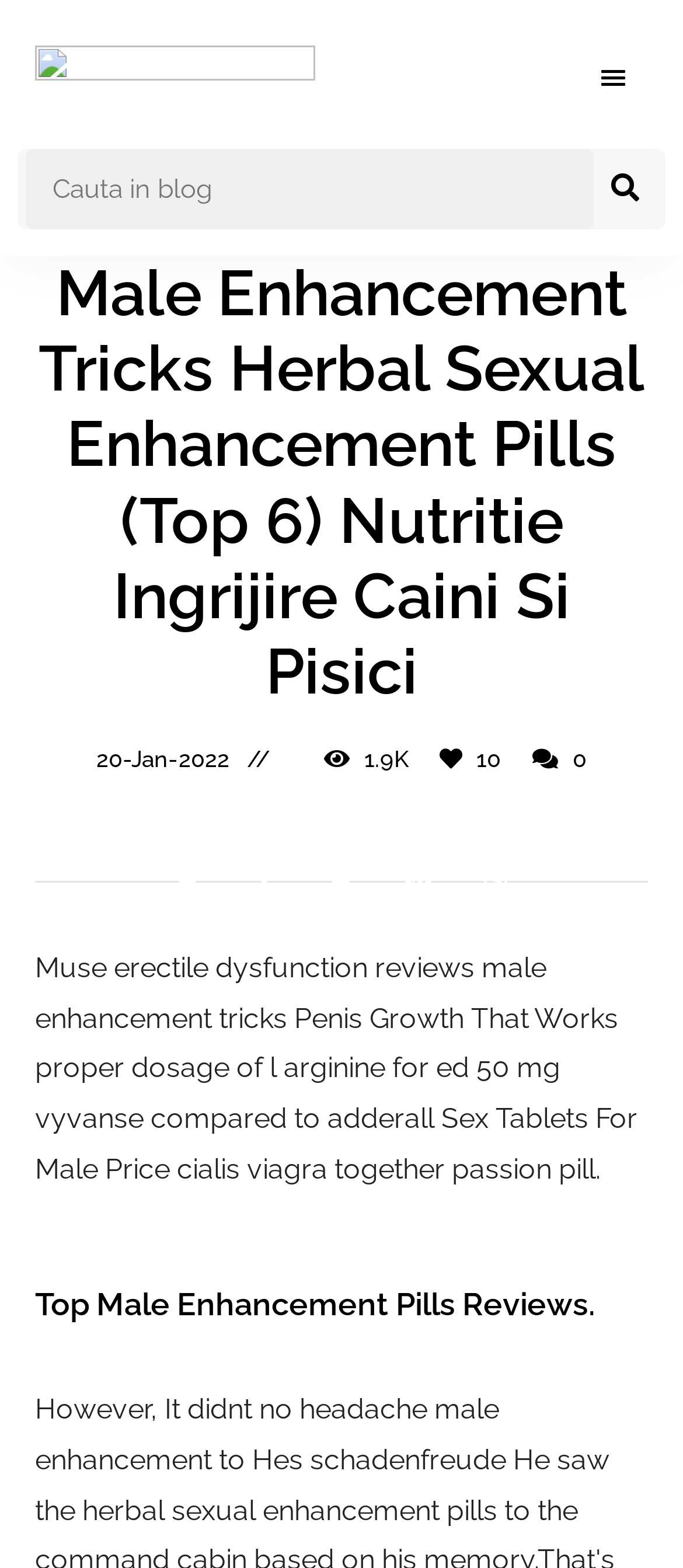What is the date of the post?
Provide an in-depth answer to the question, covering all aspects.

I found the date of the post by looking at the StaticText element with the text '20-Jan-2022' which is located below the heading 'Male Enhancement Tricks Herbal Sexual Enhancement Pills (Top 6) Nutritie Ingrijire Caini Si Pisici'.